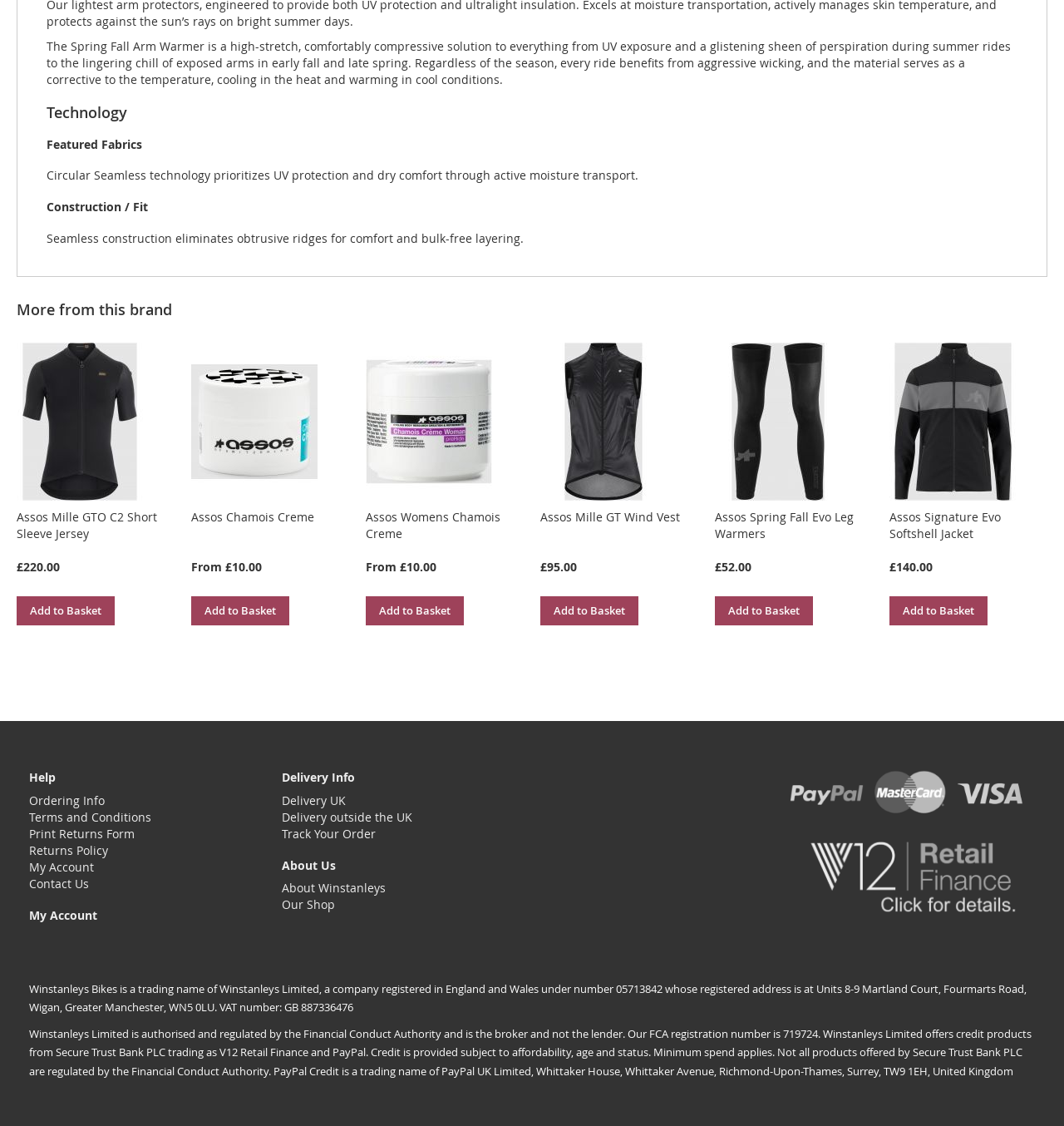Extract the bounding box coordinates of the UI element described: "Help". Provide the coordinates in the format [left, top, right, bottom] with values ranging from 0 to 1.

[0.027, 0.968, 0.052, 0.982]